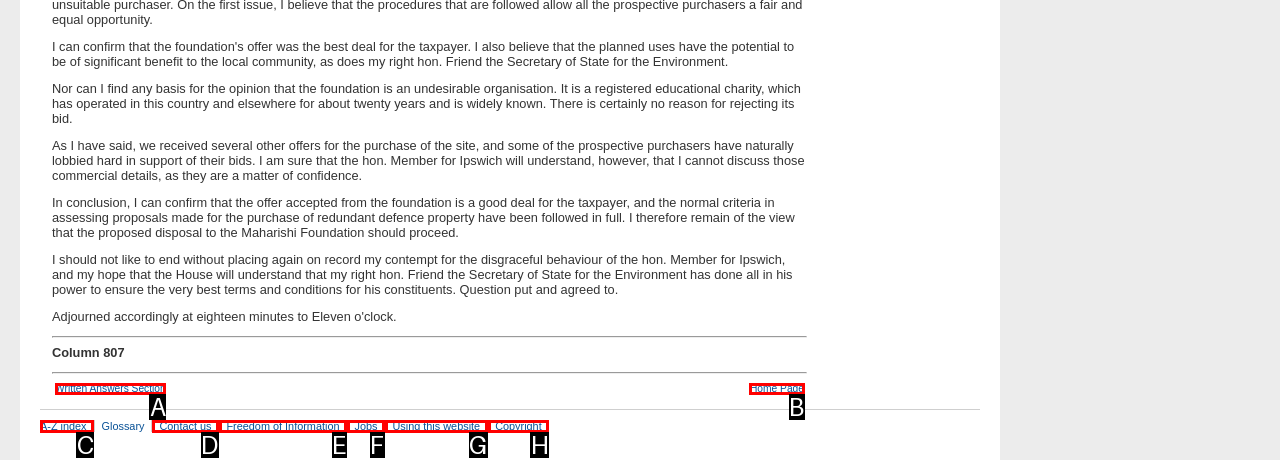Identify the HTML element that matches the description: Written Answers Section. Provide the letter of the correct option from the choices.

A